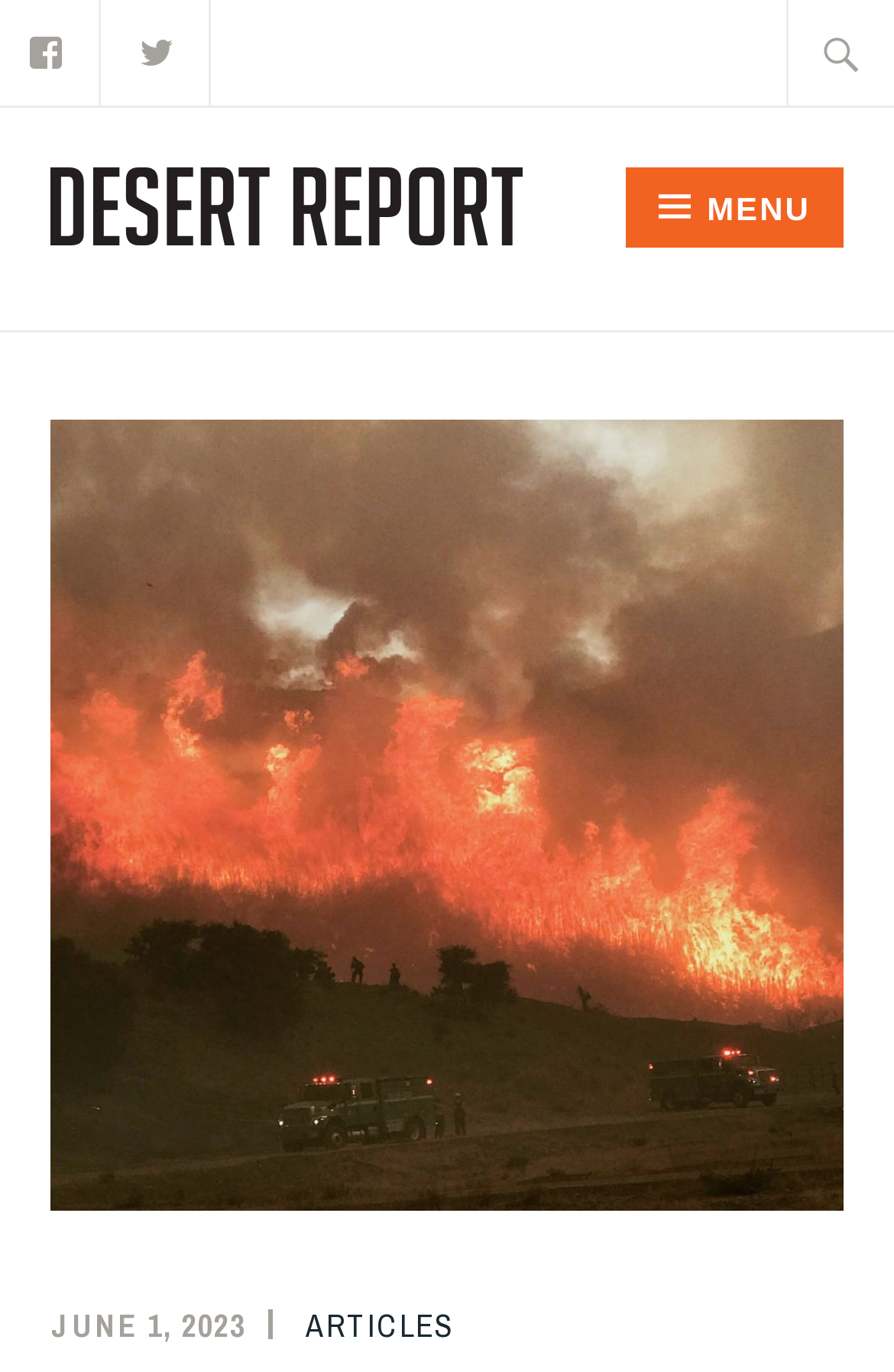Find the bounding box of the UI element described as: "Articles". The bounding box coordinates should be given as four float values between 0 and 1, i.e., [left, top, right, bottom].

[0.342, 0.951, 0.509, 0.981]